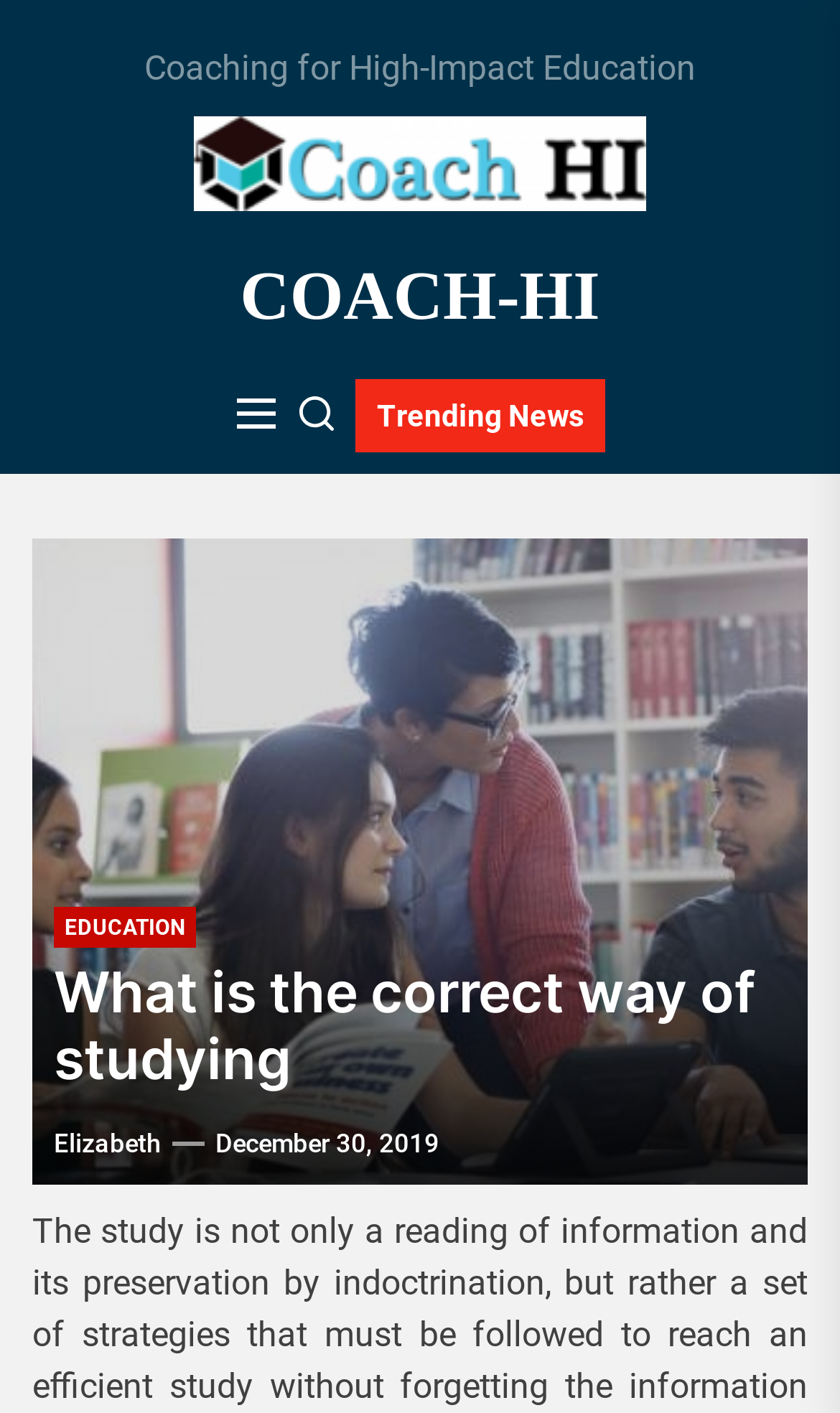When was the article published?
Use the information from the screenshot to give a comprehensive response to the question.

The publication date of the article can be found in the header section, where it is written as a link 'December 30, 2019'.